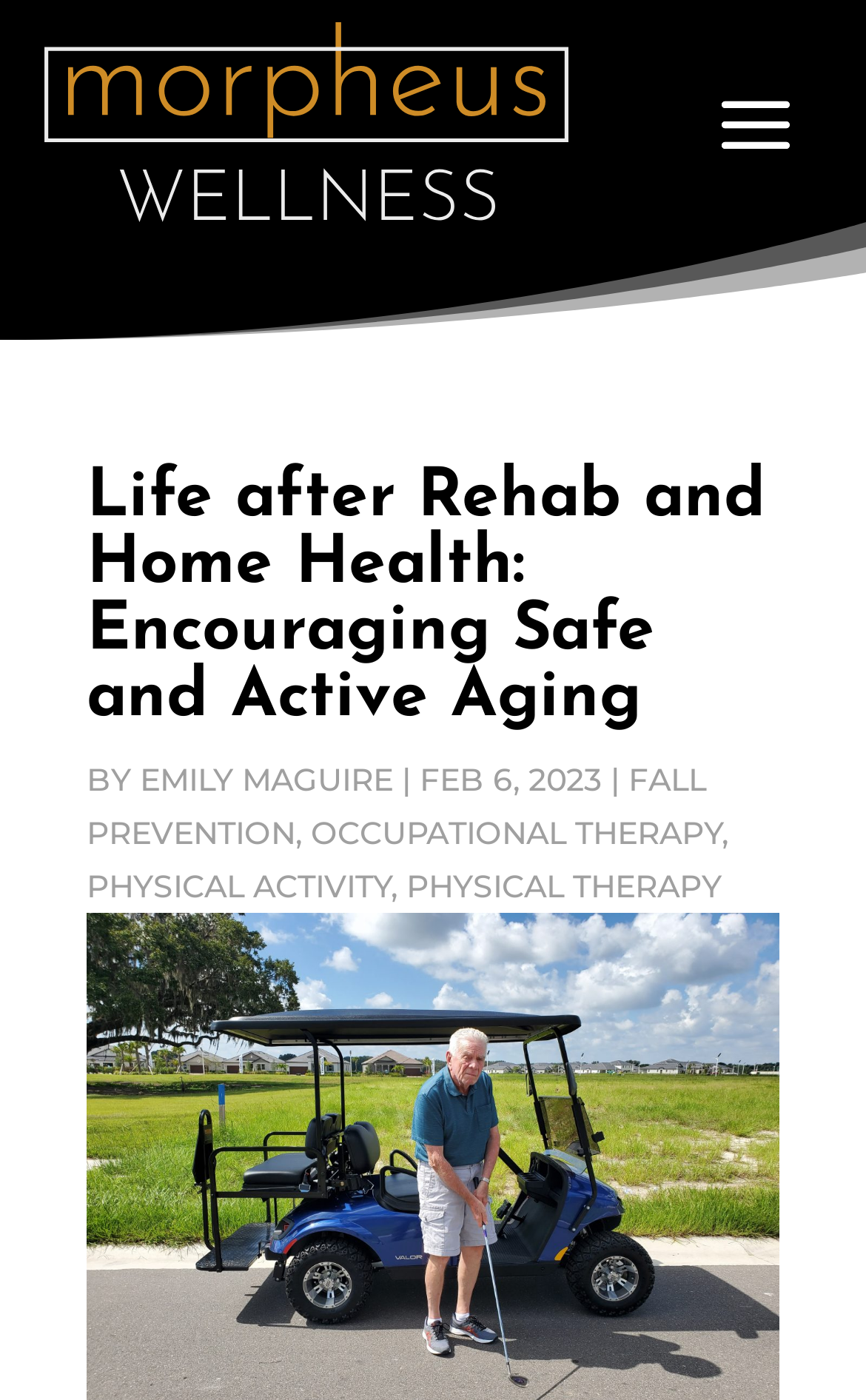Give a concise answer of one word or phrase to the question: 
What is the focus of this webpage?

Life after Rehab and Home Health